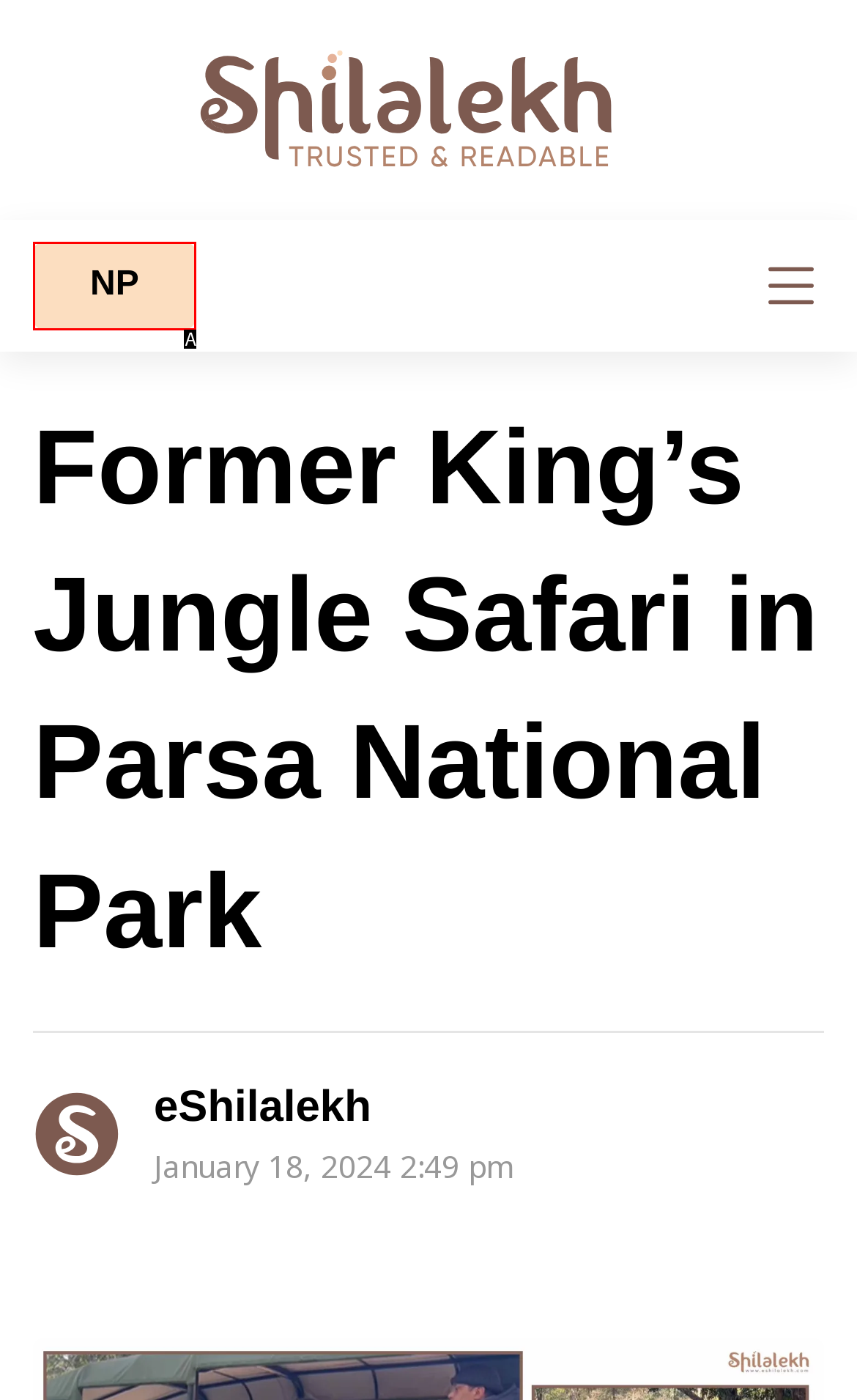Identify which option matches the following description: NP
Answer by giving the letter of the correct option directly.

A